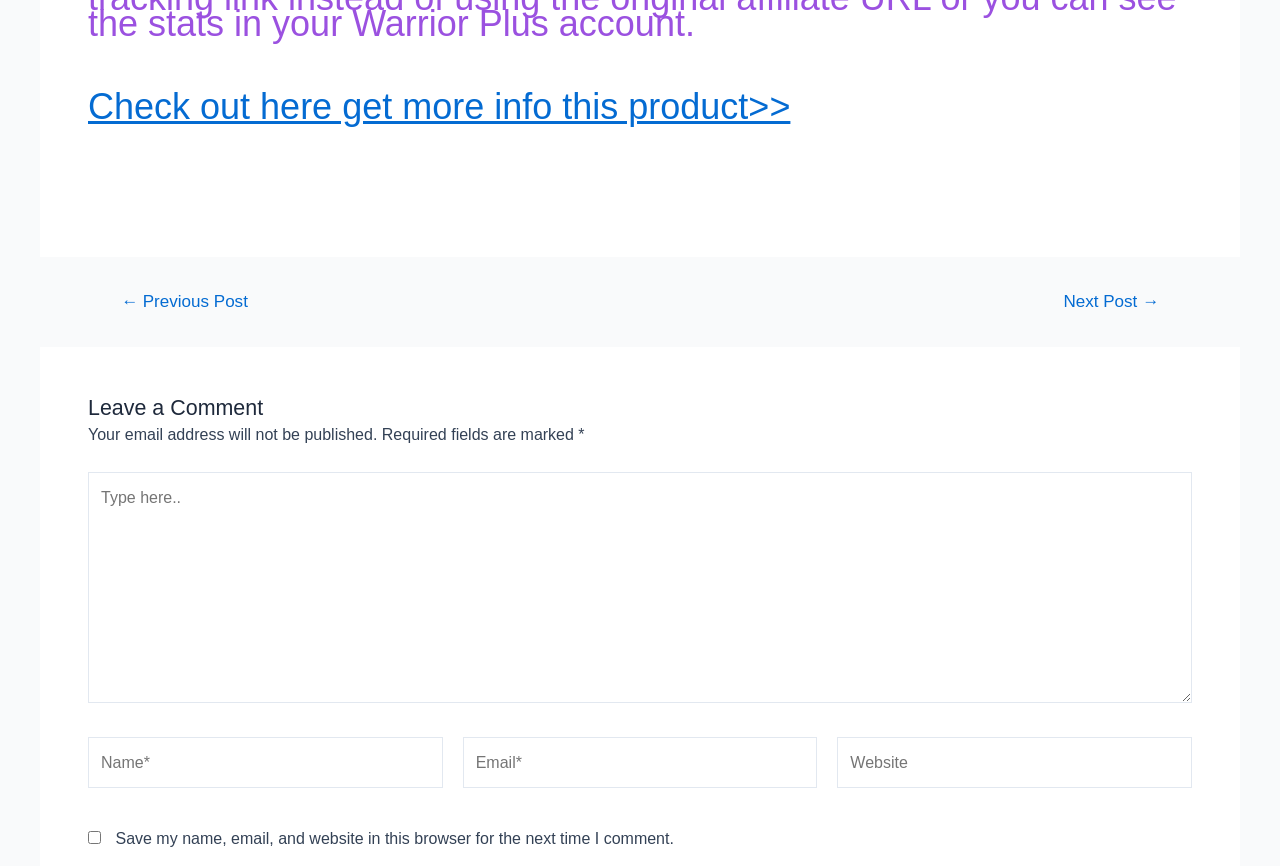Analyze the image and provide a detailed answer to the question: How many text fields are required?

There are three required text fields on the webpage: 'Type here..' for the comment, 'Name*' and 'Email*'. These fields are marked as required because they have an asterisk symbol next to their labels.